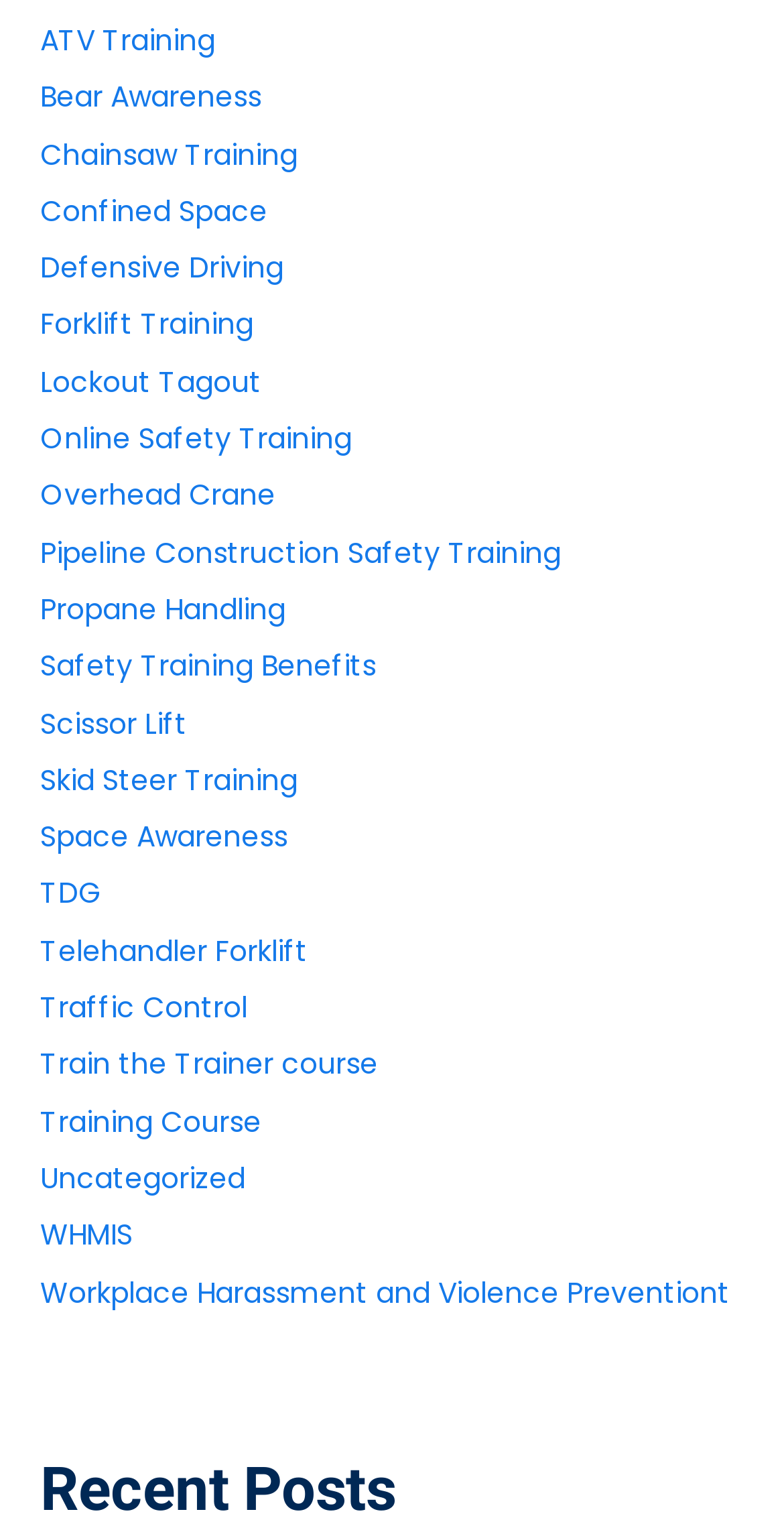Please specify the bounding box coordinates of the clickable region necessary for completing the following instruction: "read about india". The coordinates must consist of four float numbers between 0 and 1, i.e., [left, top, right, bottom].

None